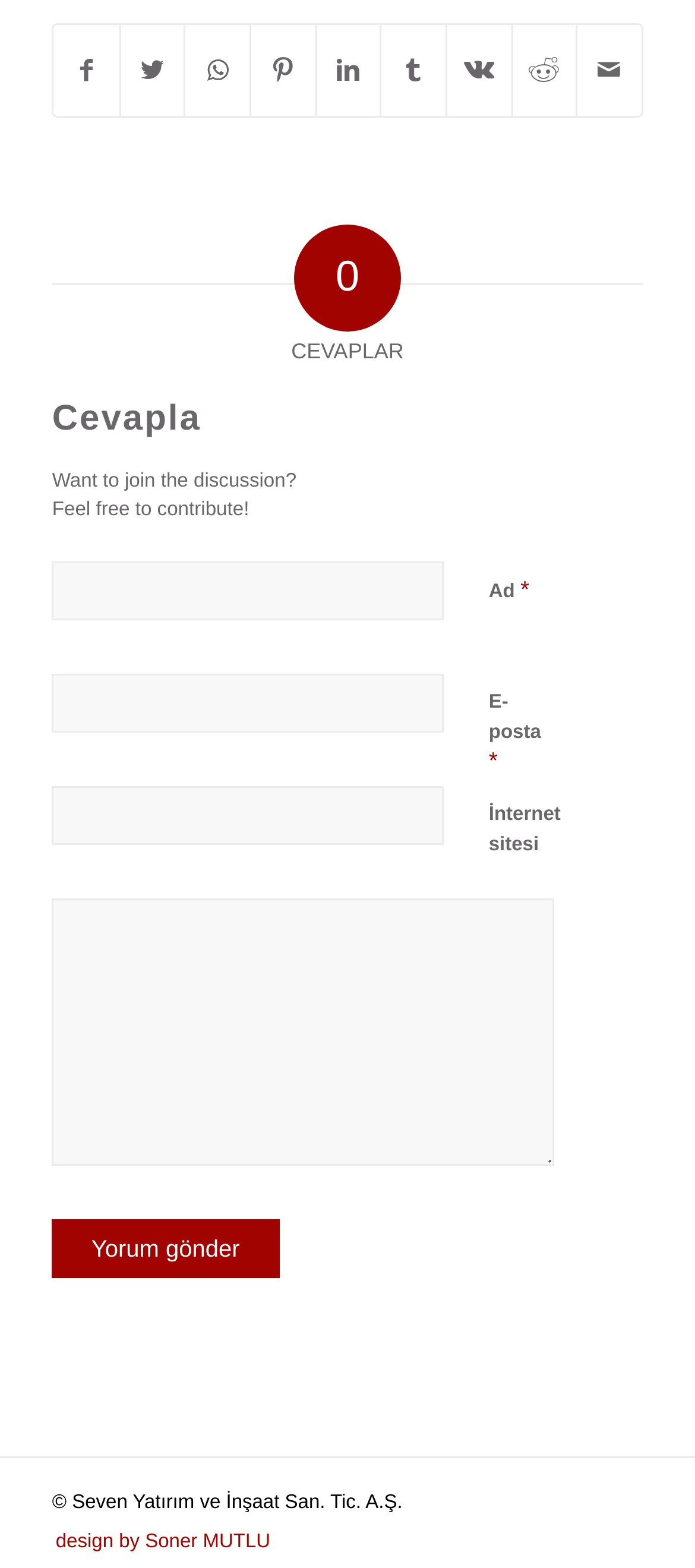Find the bounding box coordinates of the element I should click to carry out the following instruction: "Share on Facebook".

[0.078, 0.016, 0.171, 0.074]